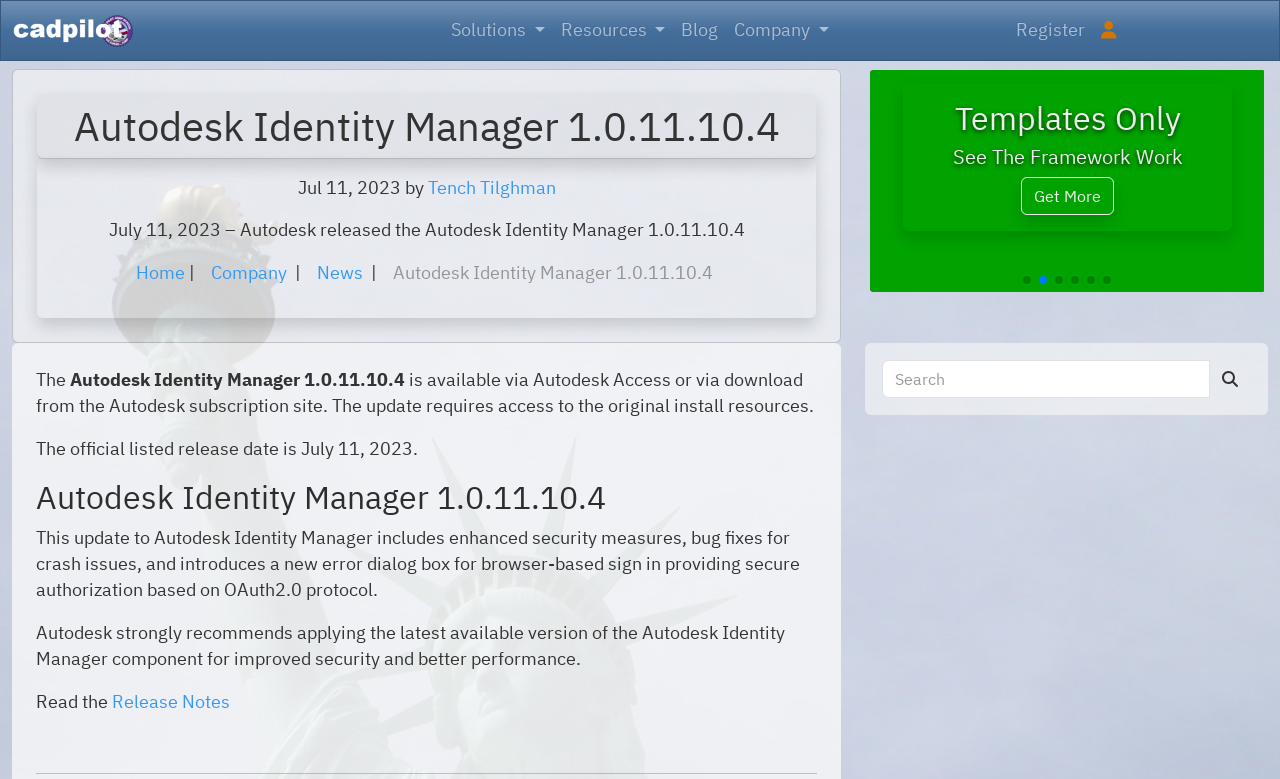Identify the bounding box coordinates for the element that needs to be clicked to fulfill this instruction: "Learn about office space". Provide the coordinates in the format of four float numbers between 0 and 1: [left, top, right, bottom].

None